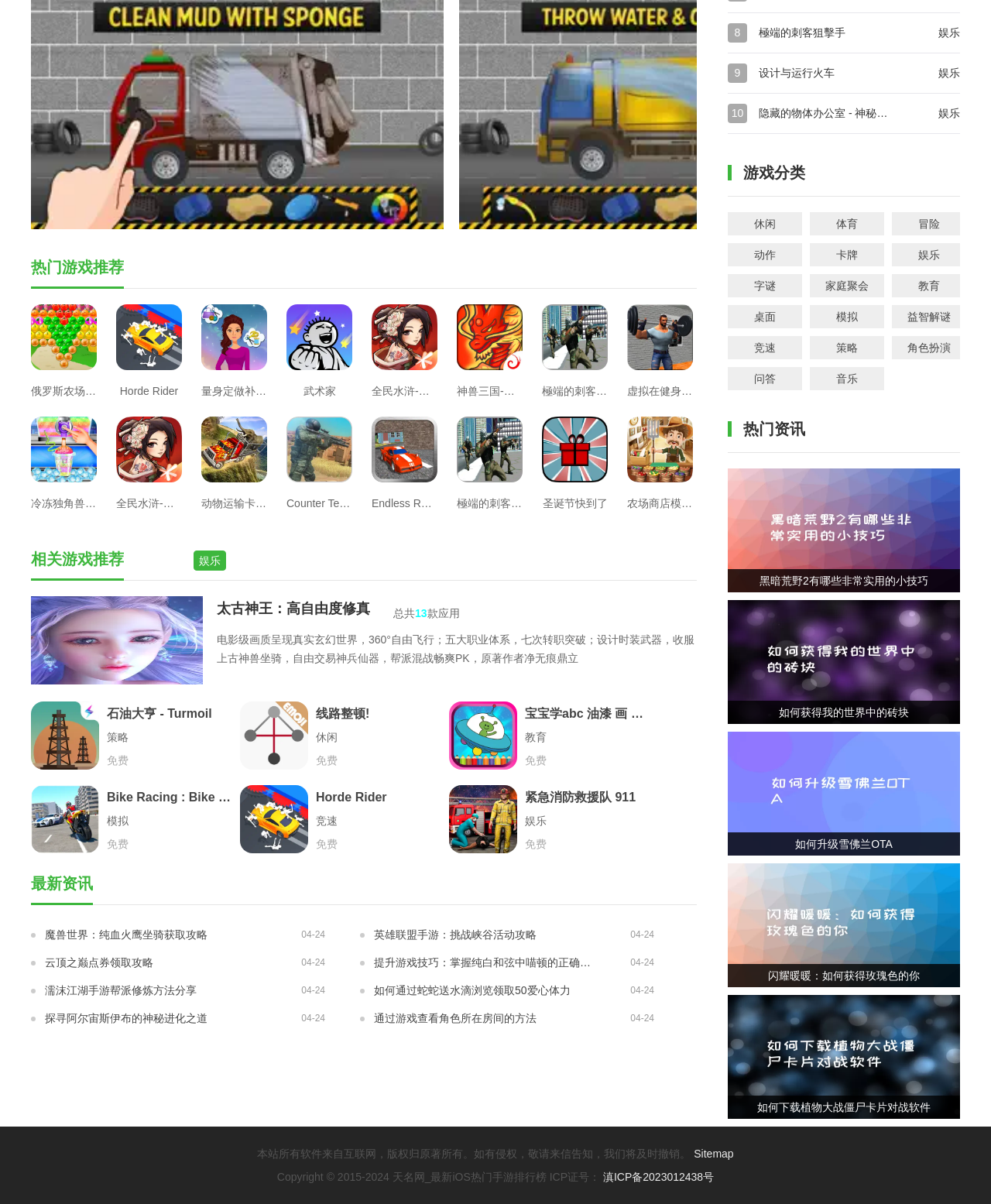What type of article is '魔兽世界：纯血火鹰坐骑获取攻略'?
Craft a detailed and extensive response to the question.

I found a link element with the text '魔兽世界：纯血火鹰坐骑获取攻略', which suggests that it is a game guide or strategy article related to the game '魔兽世界'.